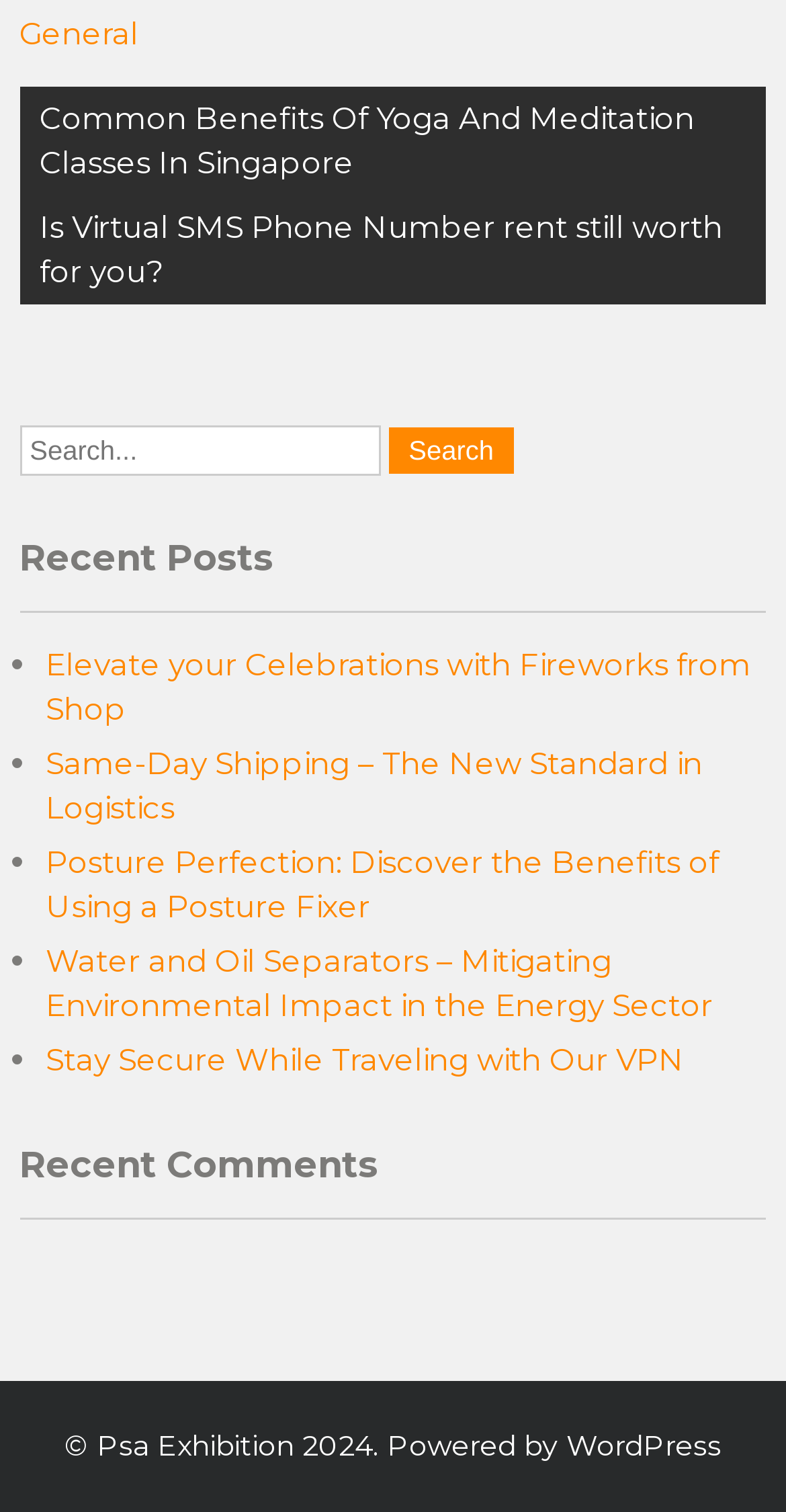Specify the bounding box coordinates of the area to click in order to follow the given instruction: "Go to 'Common Benefits Of Yoga And Meditation Classes In Singapore'."

[0.025, 0.058, 0.975, 0.13]